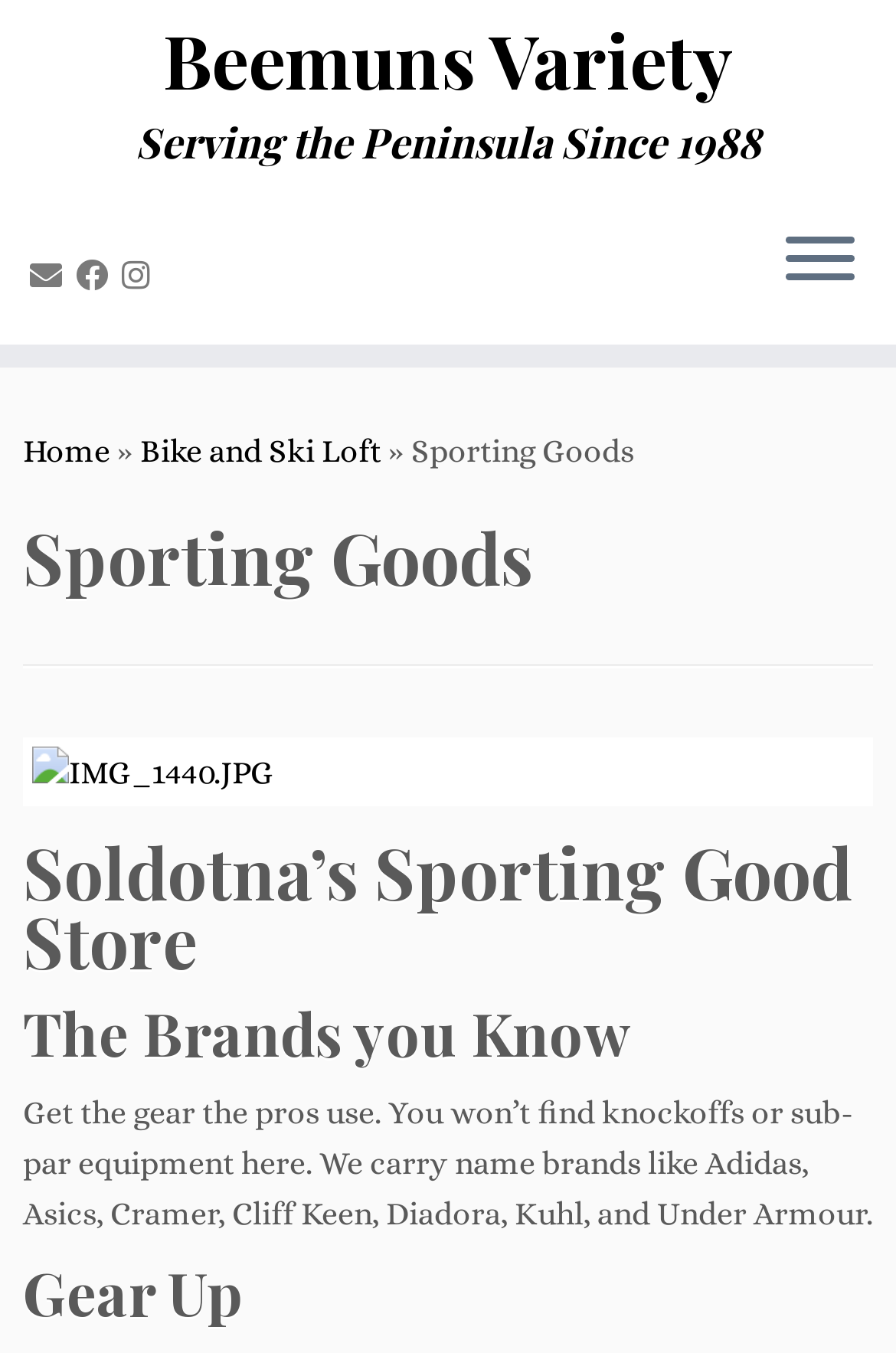Find the bounding box coordinates of the element I should click to carry out the following instruction: "Click on the 'Home' link".

[0.026, 0.32, 0.123, 0.347]